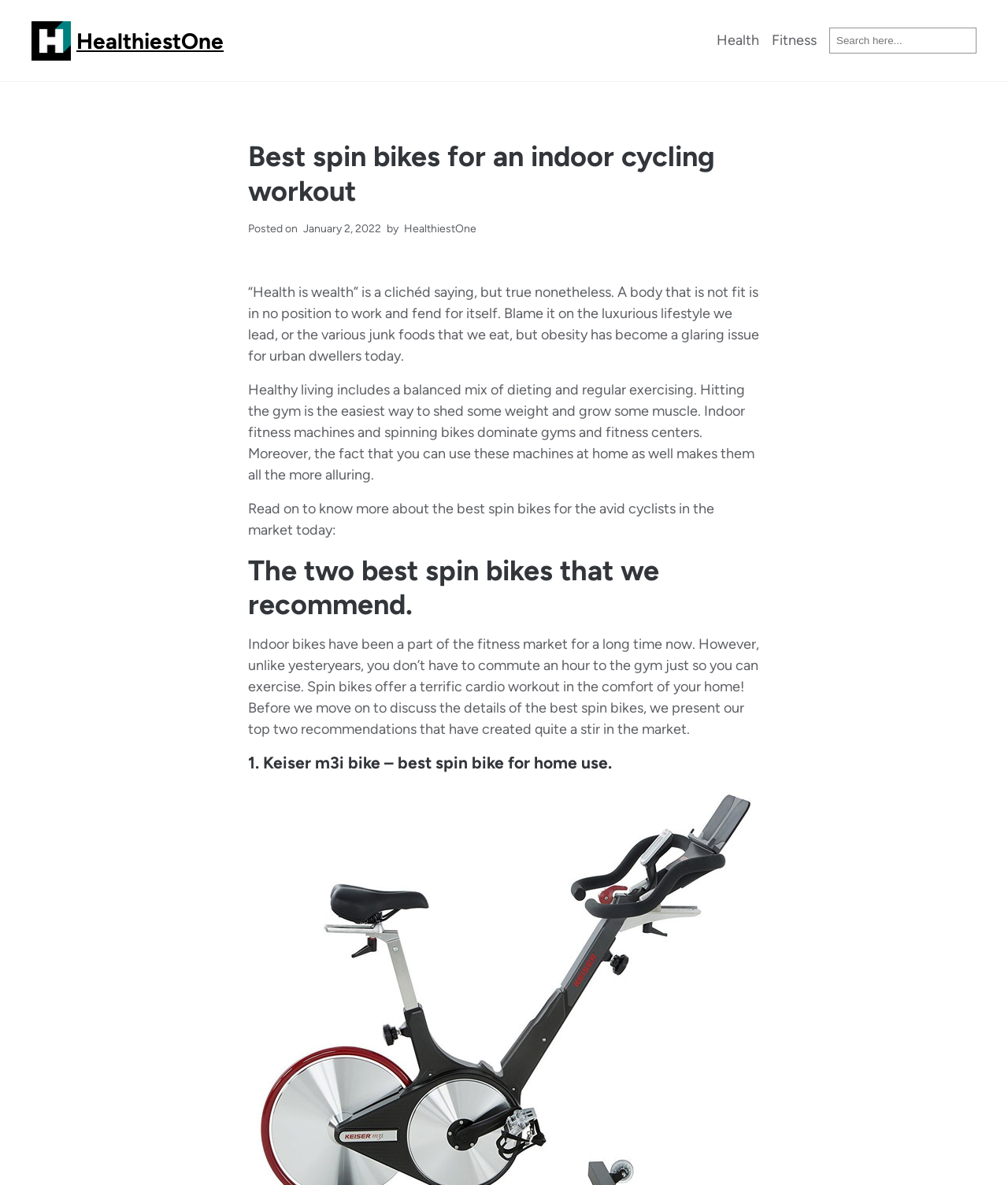Extract the main title from the webpage.

Best spin bikes for an indoor cycling workout